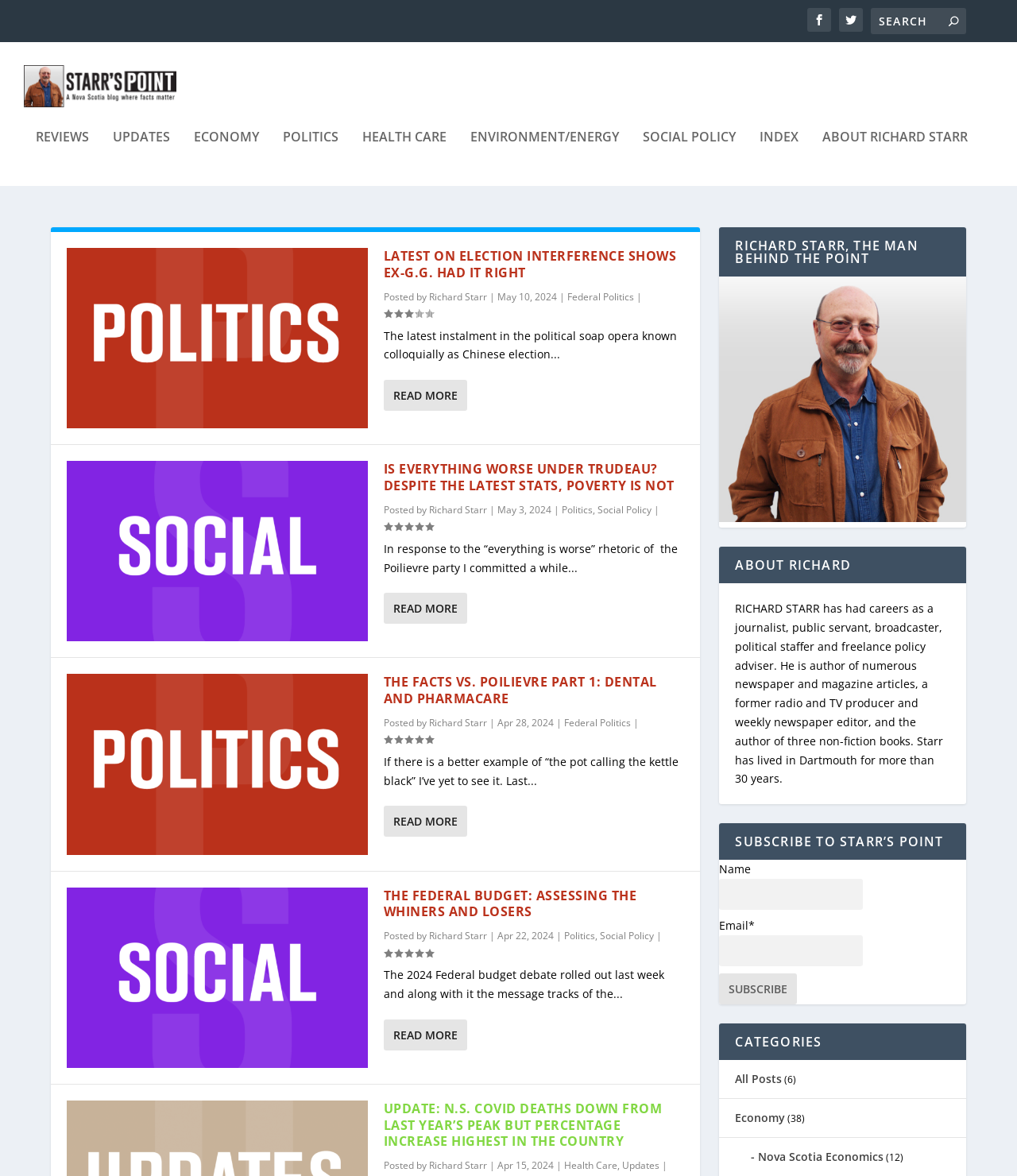Convey a detailed summary of the webpage, mentioning all key elements.

The webpage is about Richard Starr, a writer or blogger who shares his opinions and articles on various topics, including politics, economy, health care, and social policy. 

At the top of the page, there are several links to different sections, including "REVIEWS", "UPDATES", "ECONOMY", "POLITICS", "HEALTH CARE", "ENVIRONMENT/ENERGY", "SOCIAL POLICY", "INDEX", and "ABOUT RICHARD STARR". 

Below these links, there are four articles or blog posts, each with a heading, a brief summary, and a "READ MORE" link. The articles are arranged in a vertical column, with the most recent one at the top. Each article has a title, a brief summary, and information about the author, including the name "Richard Starr" and the date of posting. The articles also have ratings, with some of them having a rating of 5.00. 

The first article is about election interference, with a heading "LATEST ON ELECTION INTERFERENCE SHOWS EX-G.G. HAD IT RIGHT". The second article is about poverty under Trudeau's government, with a heading "IS EVERYTHING WORSE UNDER TRUDEAU? DESPITE THE LATEST STATS, POVERTY IS NOT". The third article is about dental and pharmacare, with a heading "THE FACTS VS. POILIEVRE PART 1: DENTAL AND PHARMACARE". The fourth article is about the federal budget, with a heading "THE FEDERAL BUDGET: ASSESSING THE WHINERS AND LOSERS". 

At the bottom of the page, there is an update about COVID-19 deaths in Nova Scotia, with a heading "UPDATE: N.S. COVID DEATHS DOWN FROM LAST YEAR’S PEAK BUT PERCENTAGE INCREASE HIGHEST IN THE COUNTRY".